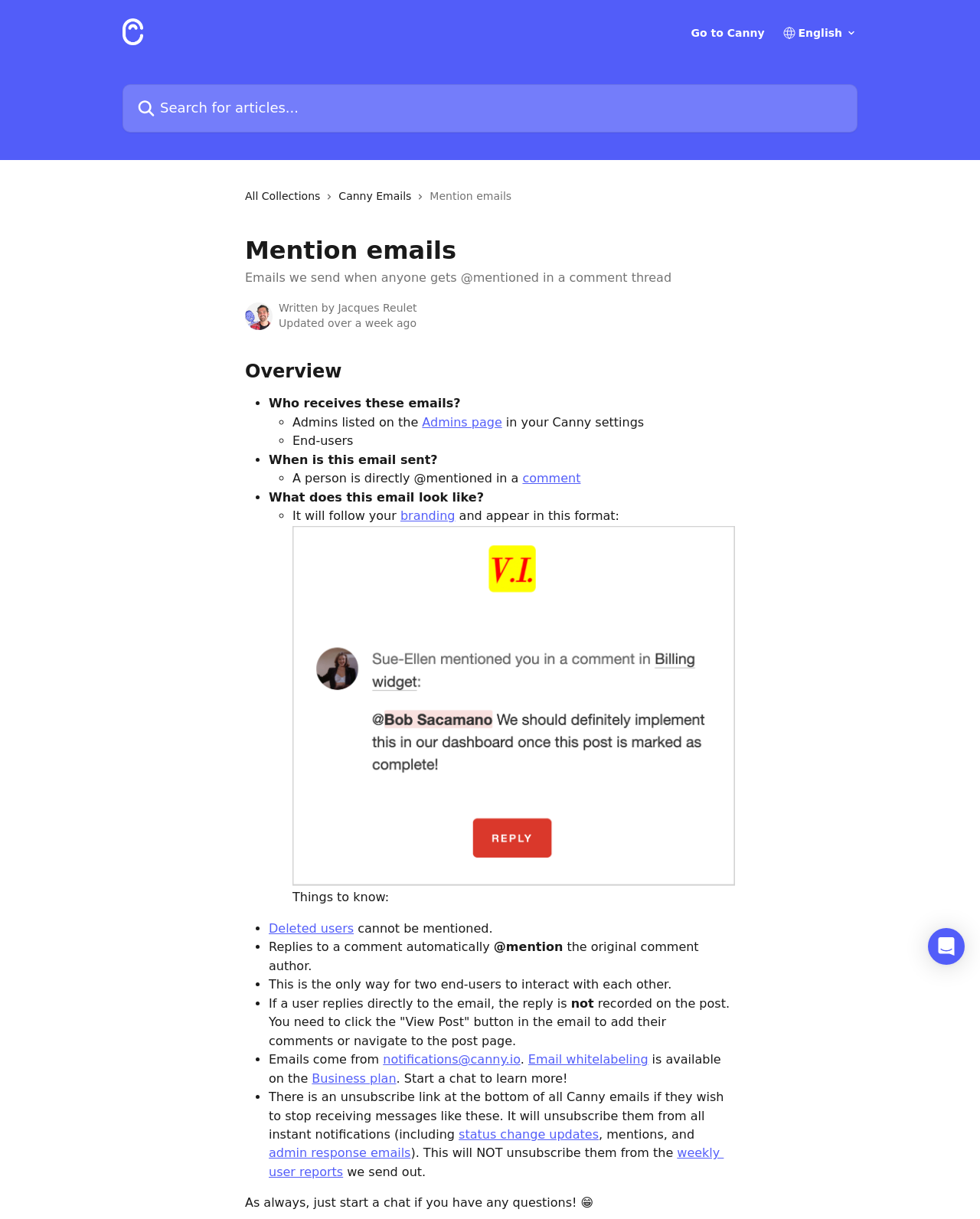Can you give a detailed response to the following question using the information from the image? What is the source of the mention emails?

The webpage indicates that the mention emails come from the email address 'notifications@canny.io'. This is stated in the section 'Things to know:' which provides information about the source of the emails.